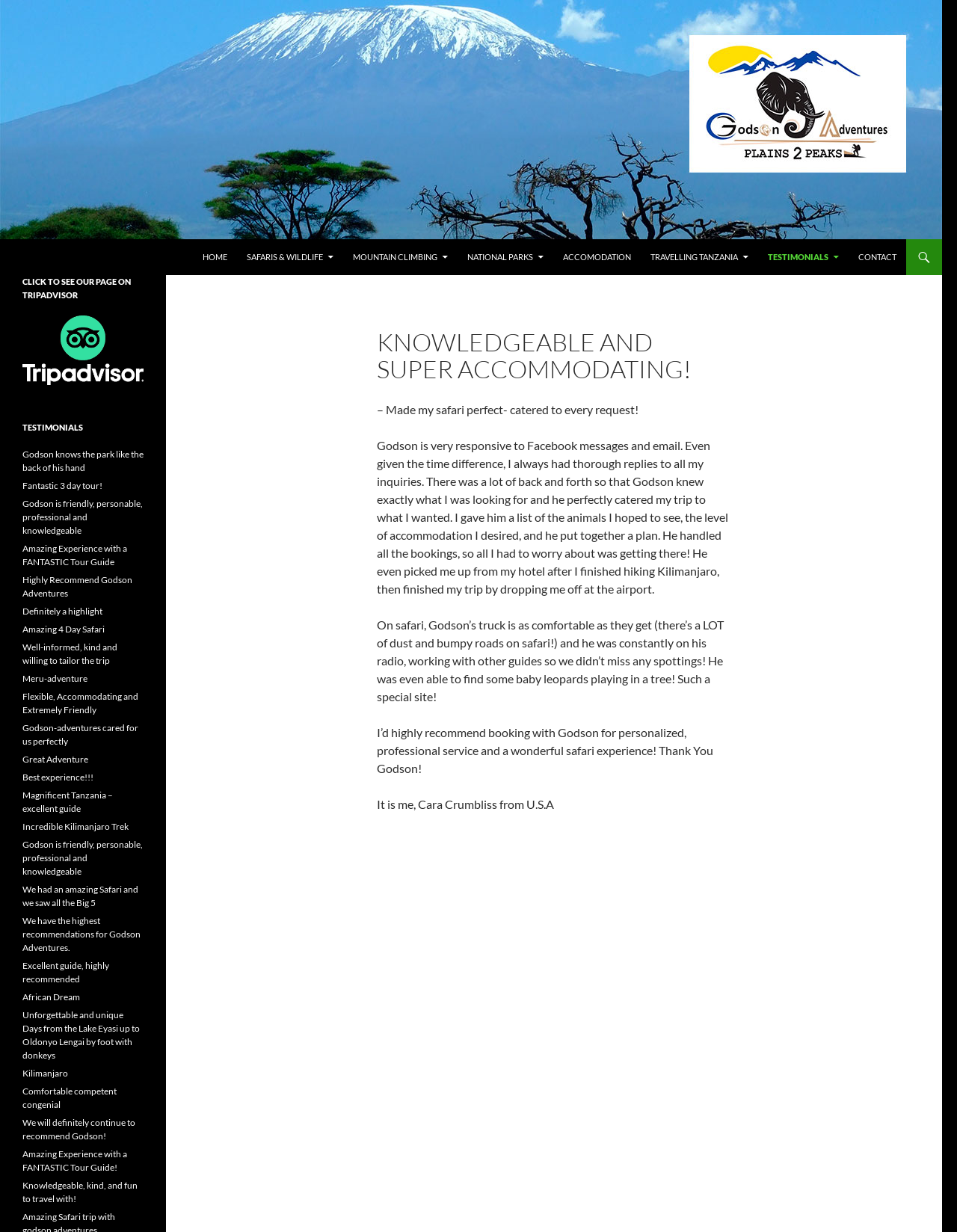Identify the bounding box of the UI element described as follows: "Home". Provide the coordinates as four float numbers in the range of 0 to 1 [left, top, right, bottom].

[0.202, 0.194, 0.247, 0.223]